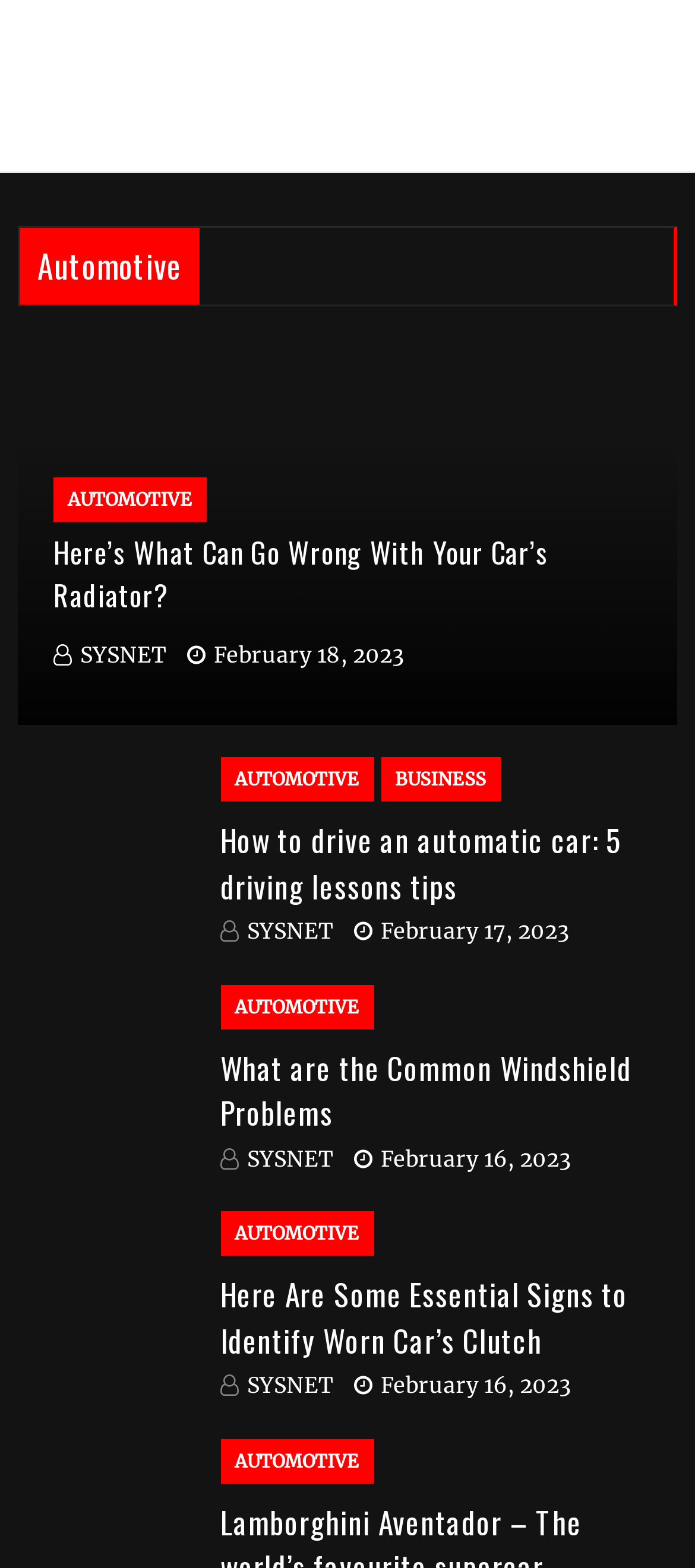Answer the question with a brief word or phrase:
How many articles are listed on the webpage?

5